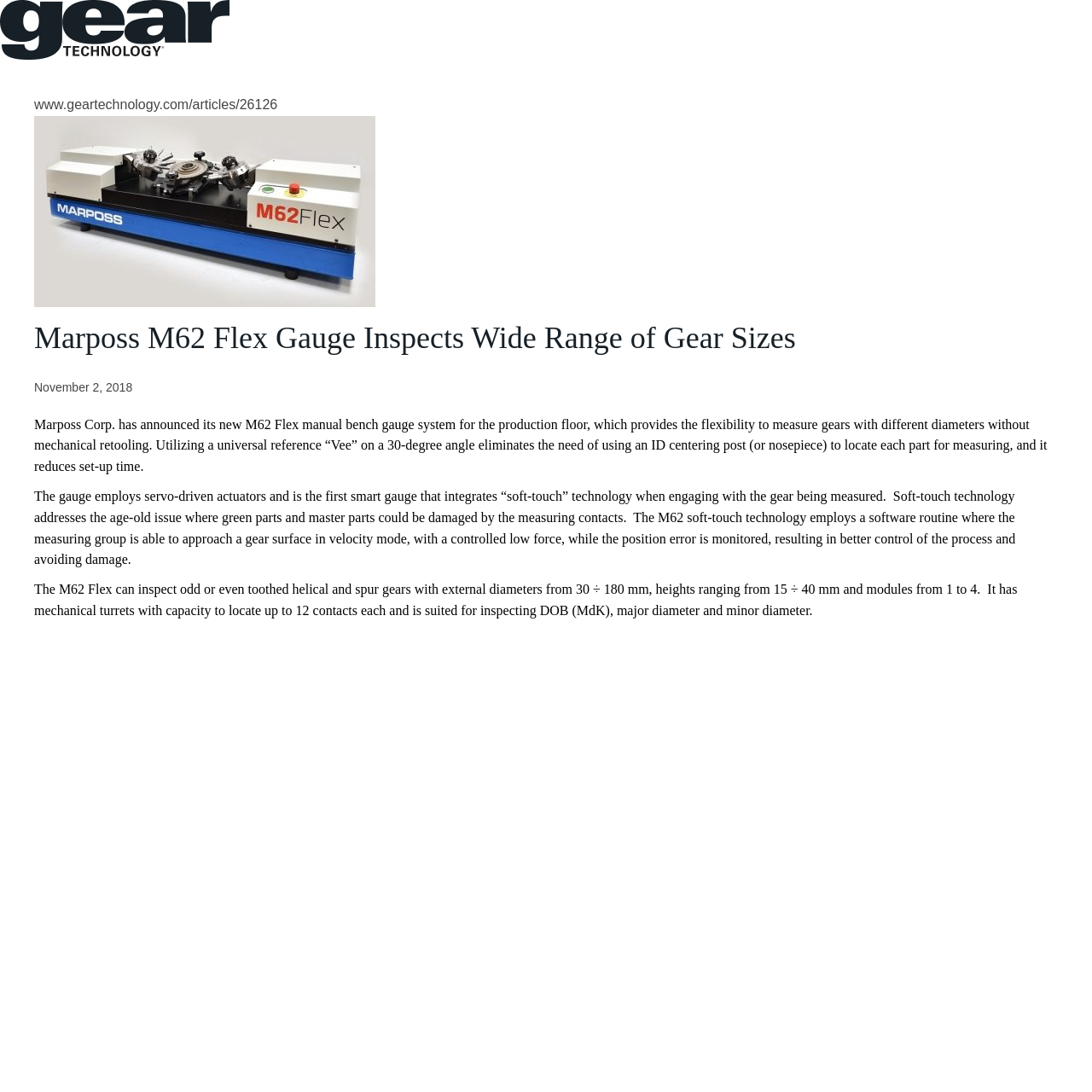What is the range of external diameters that the M62 Flex can inspect?
Answer the question in a detailed and comprehensive manner.

The range of external diameters that the M62 Flex can inspect can be found in the StaticText element, which has the text 'The M62 Flex can inspect odd or even toothed helical and spur gears with external diameters from 30 ÷ 180 mm...'.